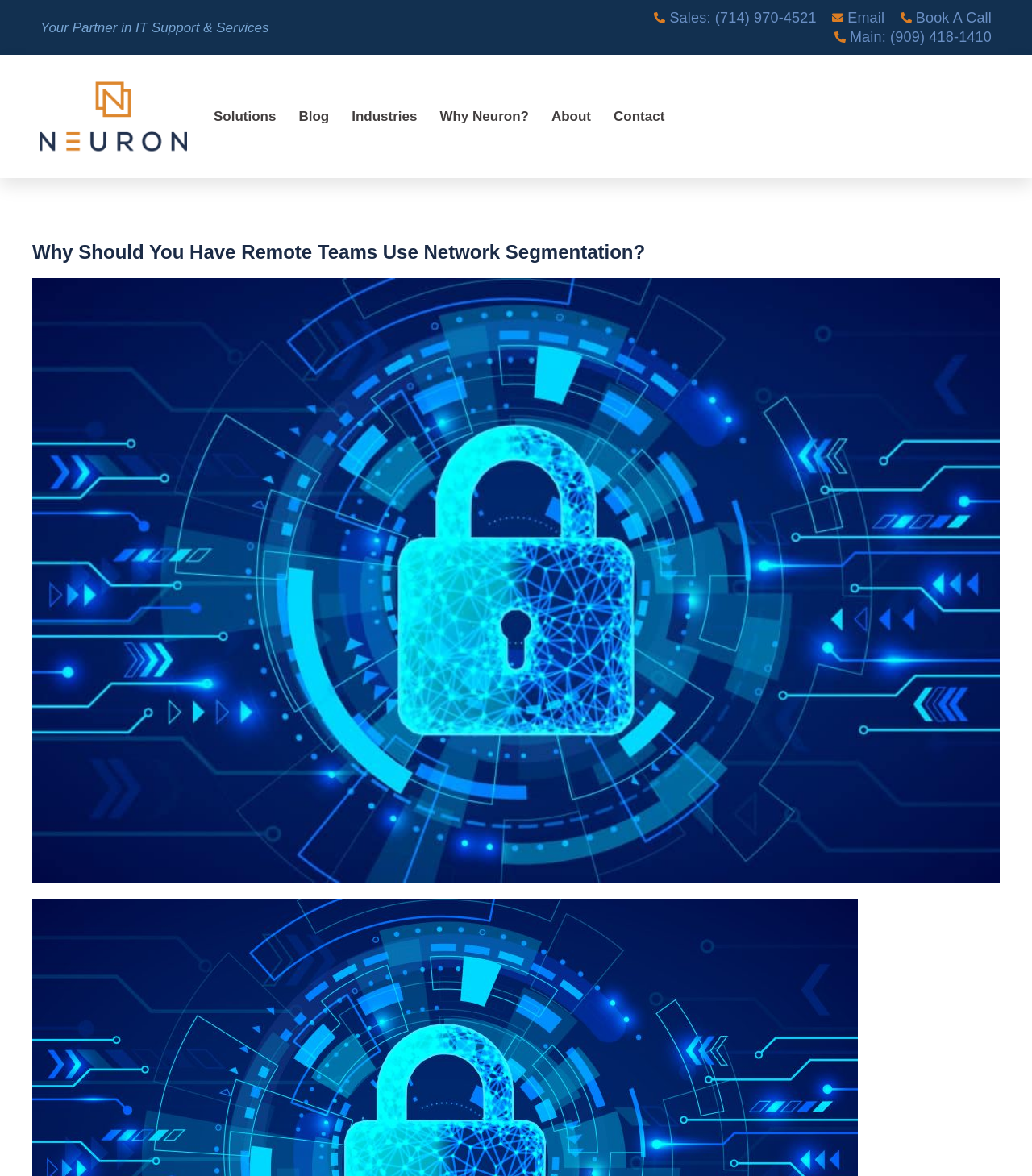Could you highlight the region that needs to be clicked to execute the instruction: "Visit the 'Blog' page"?

[0.278, 0.083, 0.33, 0.115]